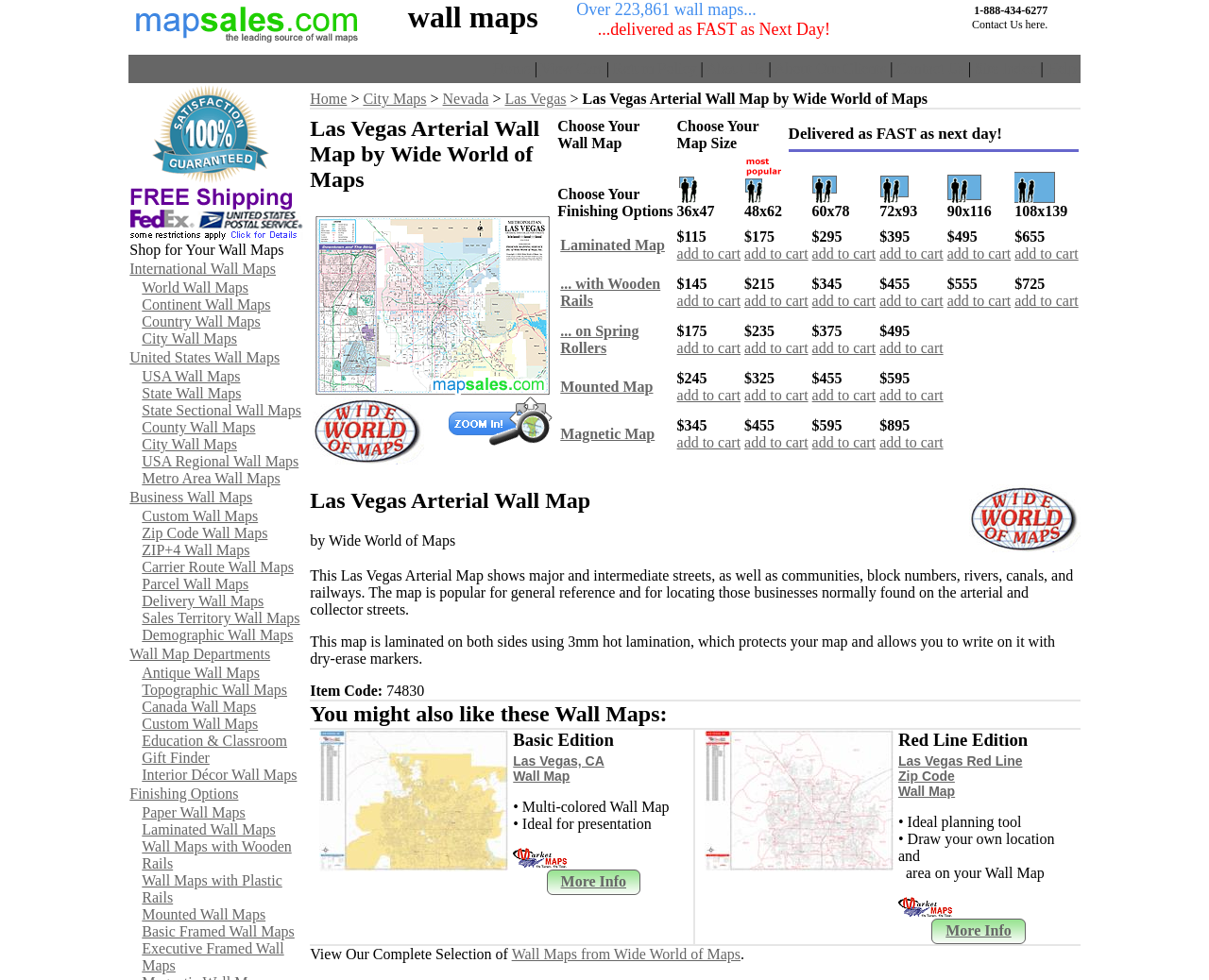Determine the bounding box coordinates of the clickable element necessary to fulfill the instruction: "View the 'International Wall Maps' section". Provide the coordinates as four float numbers within the 0 to 1 range, i.e., [left, top, right, bottom].

[0.107, 0.266, 0.228, 0.283]